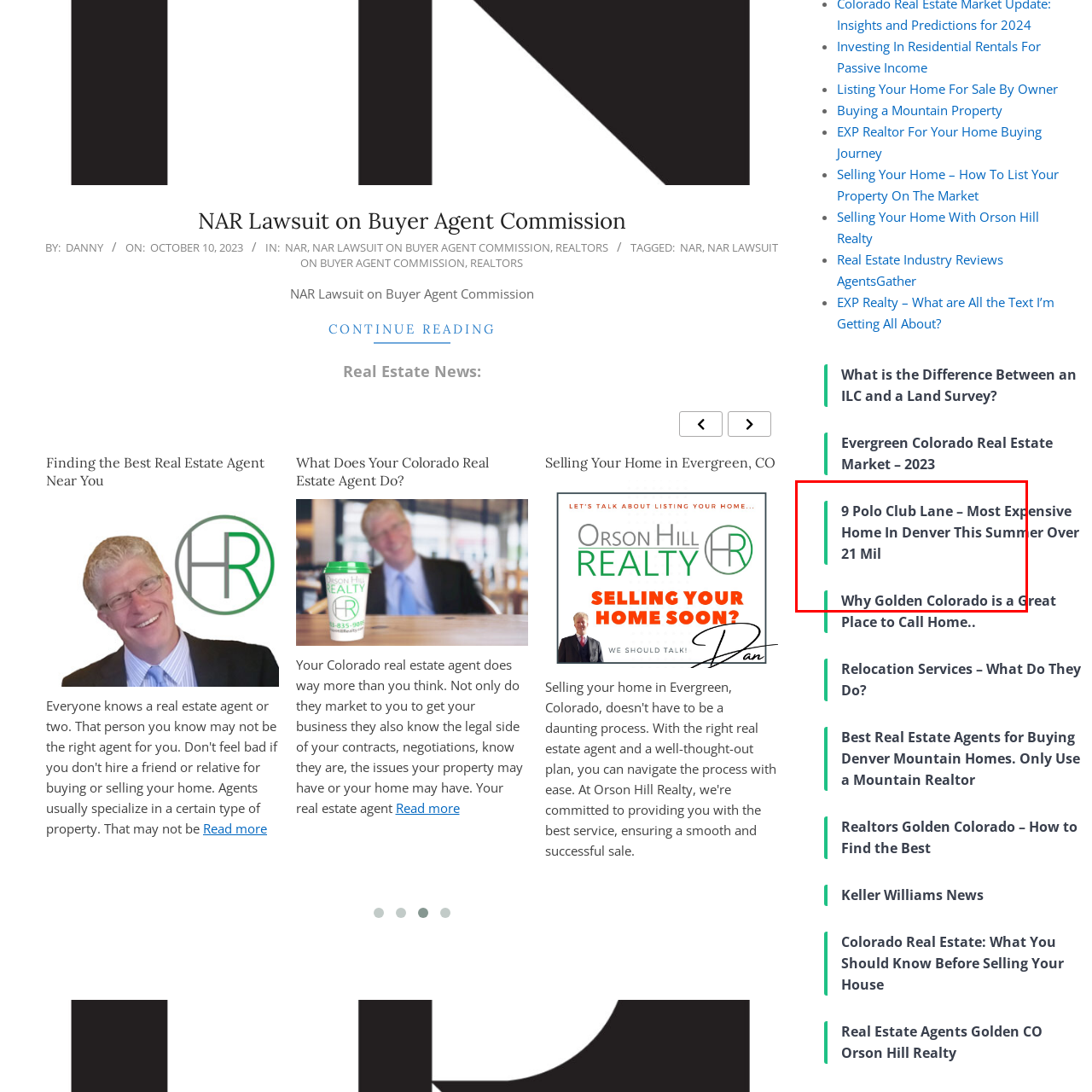What is the focus of the discussion?
Inspect the image area outlined by the red bounding box and deliver a detailed response to the question, based on the elements you observe.

The context of the image, including the headline about the most expensive home in Denver and the heading about why Golden, Colorado is a great place to call home, implies that the discussion is focused on luxury real estate and the attractiveness of the Denver area for prospective homebuyers and investors interested in high-value properties.